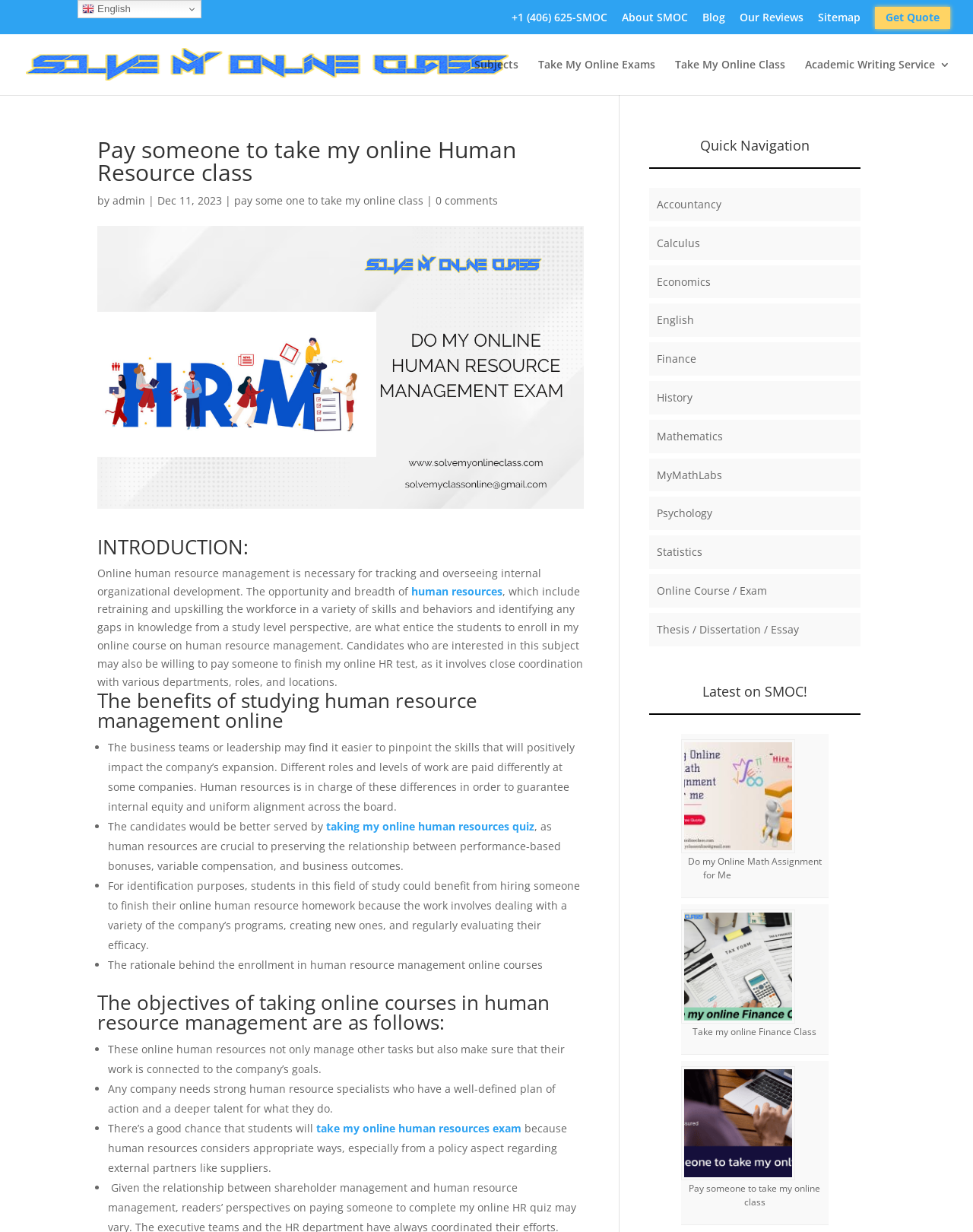Please find the bounding box coordinates of the clickable region needed to complete the following instruction: "click the 'Take My Online Class' link". The bounding box coordinates must consist of four float numbers between 0 and 1, i.e., [left, top, right, bottom].

[0.694, 0.048, 0.807, 0.077]